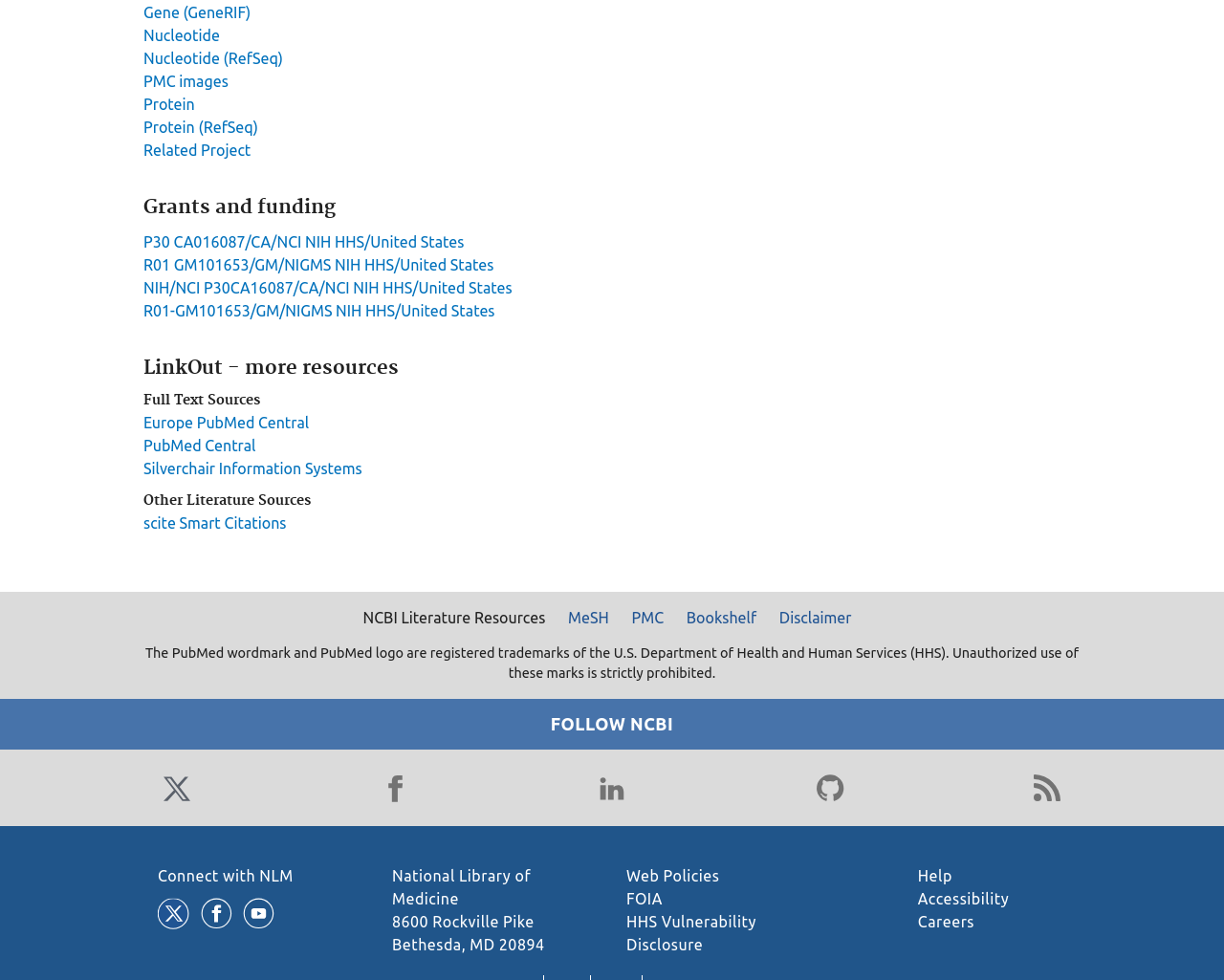Reply to the question with a brief word or phrase: What is the address of the National Library of Medicine?

8600 Rockville Pike Bethesda, MD 20894